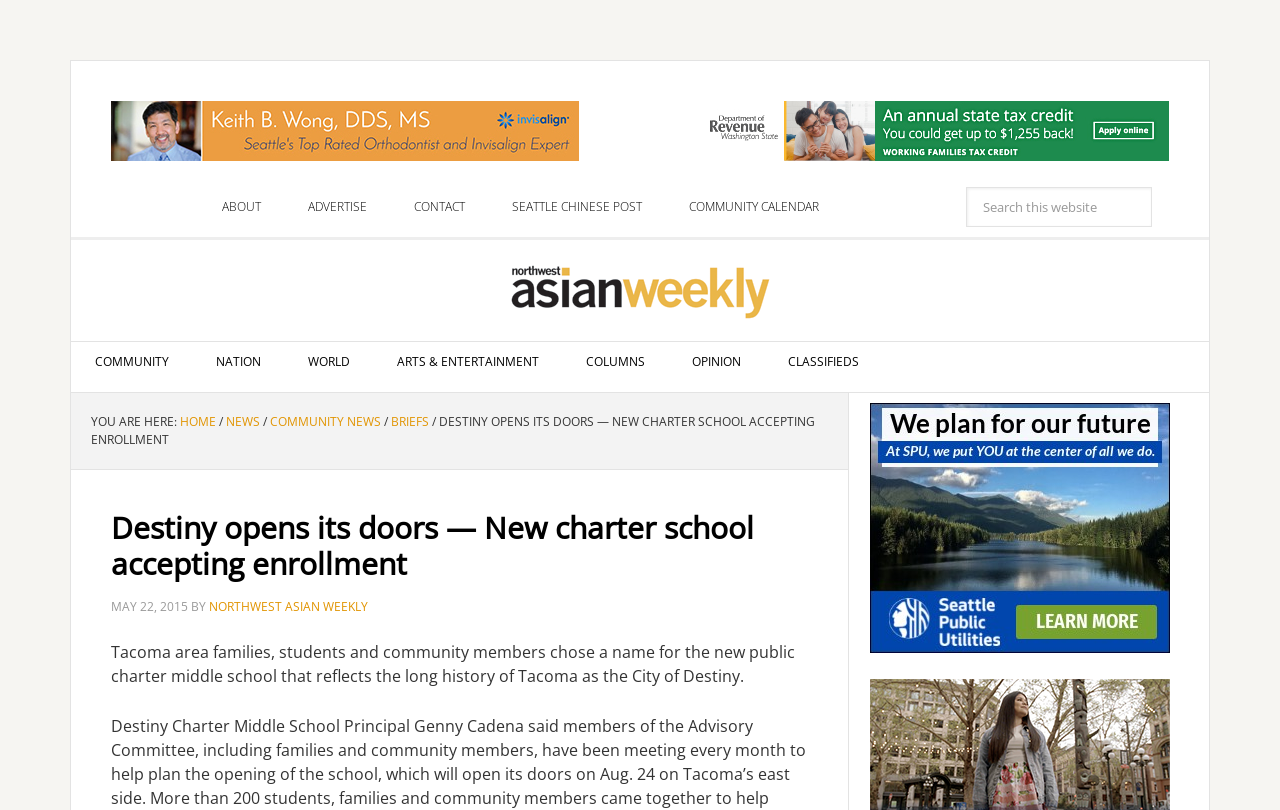Find the coordinates for the bounding box of the element with this description: "Contact".

[0.305, 0.231, 0.382, 0.28]